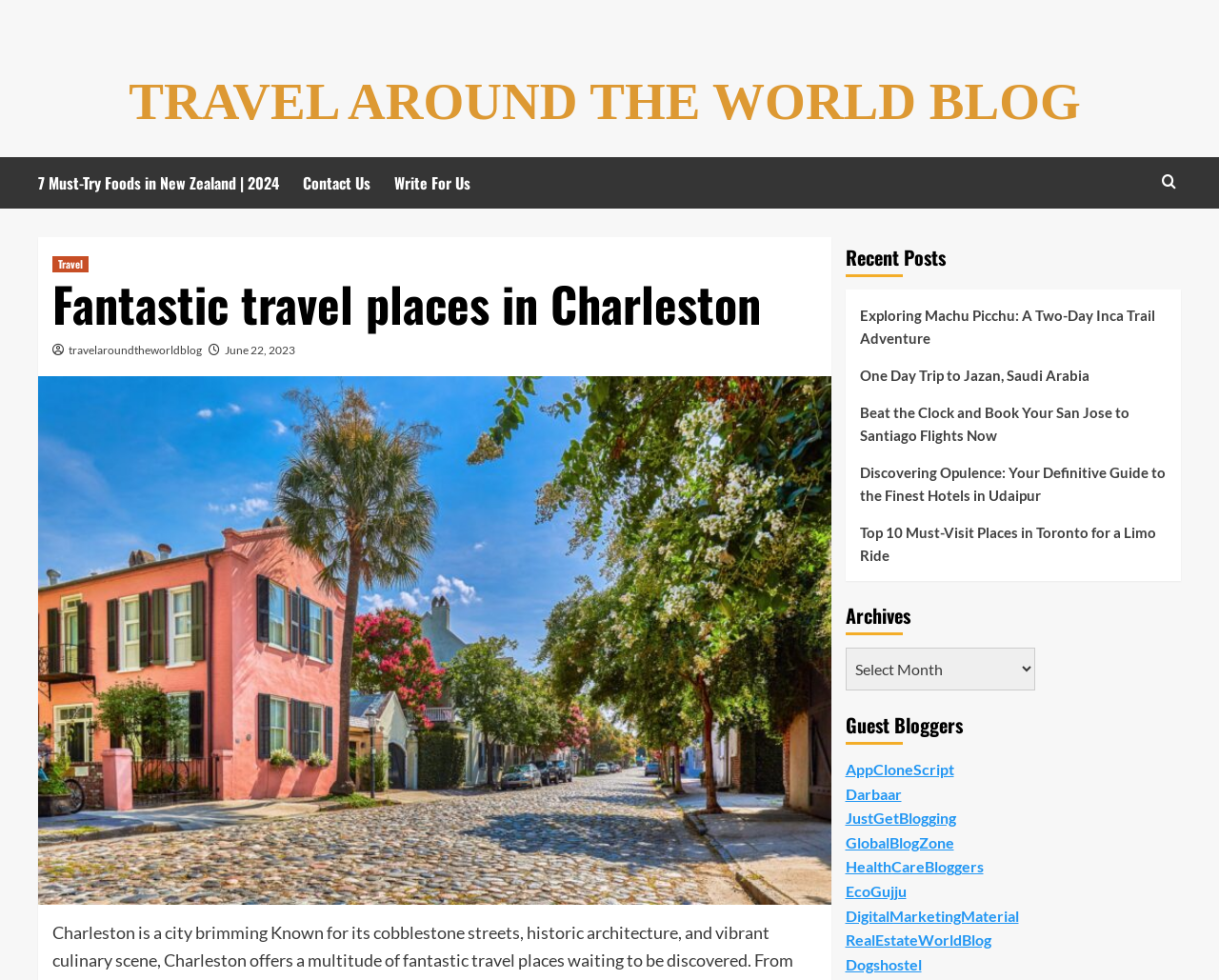Locate the bounding box coordinates of the clickable element to fulfill the following instruction: "Click on '7 Must-Try Foods in New Zealand | 2024'". Provide the coordinates as four float numbers between 0 and 1 in the format [left, top, right, bottom].

[0.031, 0.16, 0.248, 0.213]